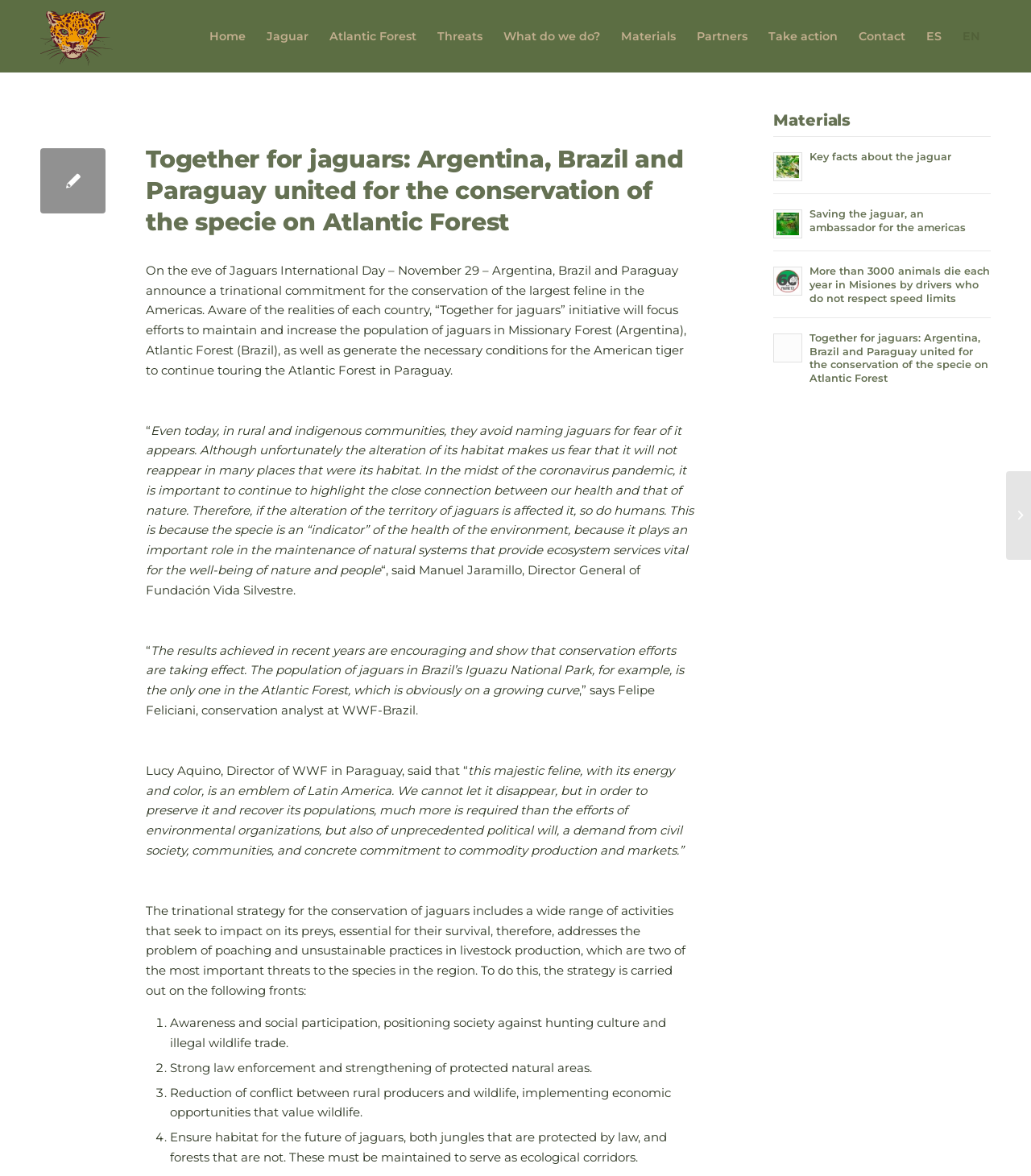Please analyze the image and provide a thorough answer to the question:
How many activities are mentioned in the trinational strategy for the conservation of jaguars?

The trinational strategy for the conservation of jaguars includes four activities, which are awareness and social participation, strong law enforcement and strengthening of protected natural areas, reduction of conflict between rural producers and wildlife, and ensuring habitat for the future of jaguars.